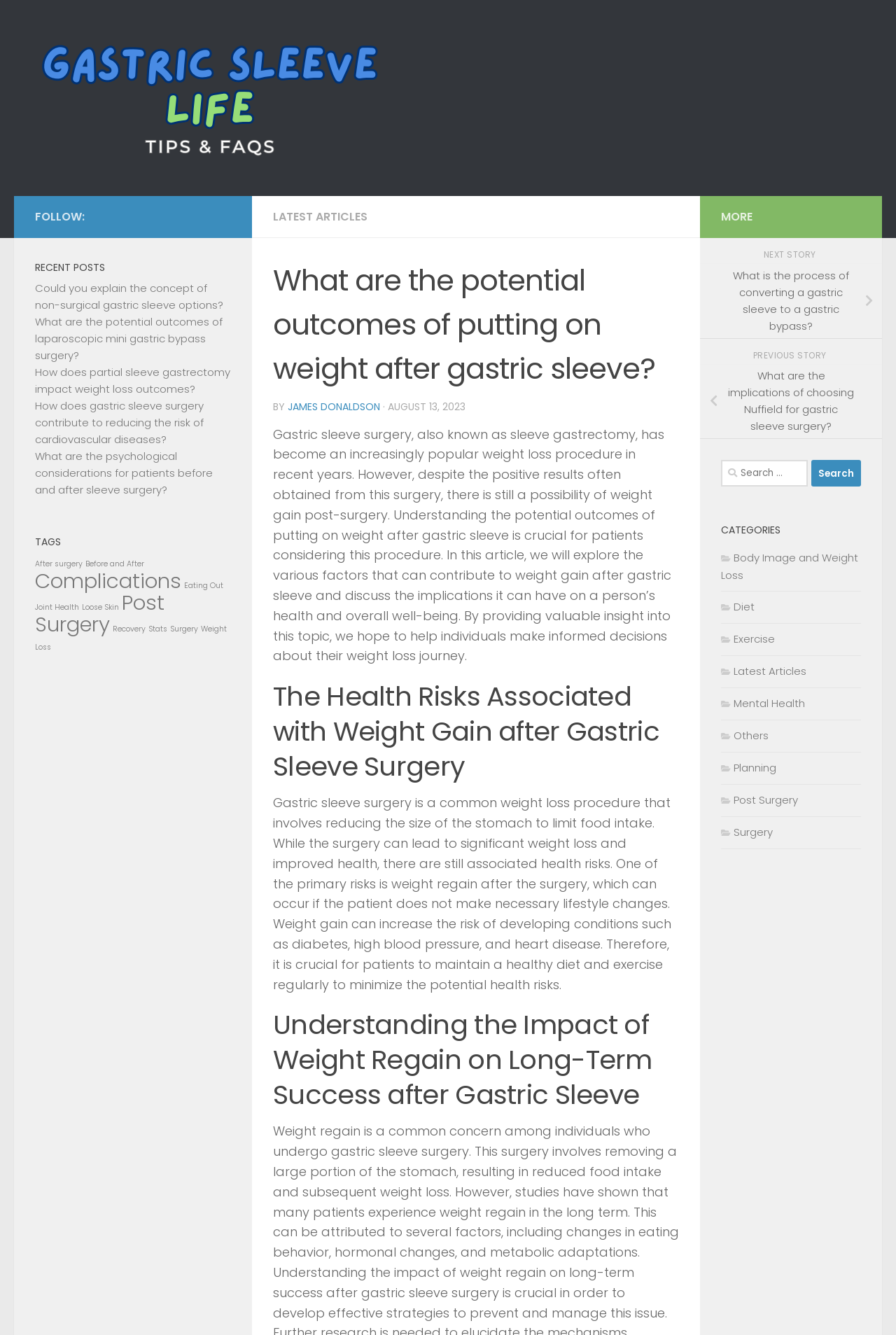Who is the author of the article?
Answer the question with a detailed and thorough explanation.

I found the author's name by examining the link element with the text 'JAMES DONALDSON' which is located below the heading 'What are the potential outcomes of putting on weight after gastric sleeve?' and is preceded by the text 'BY', indicating that it is the author's name.